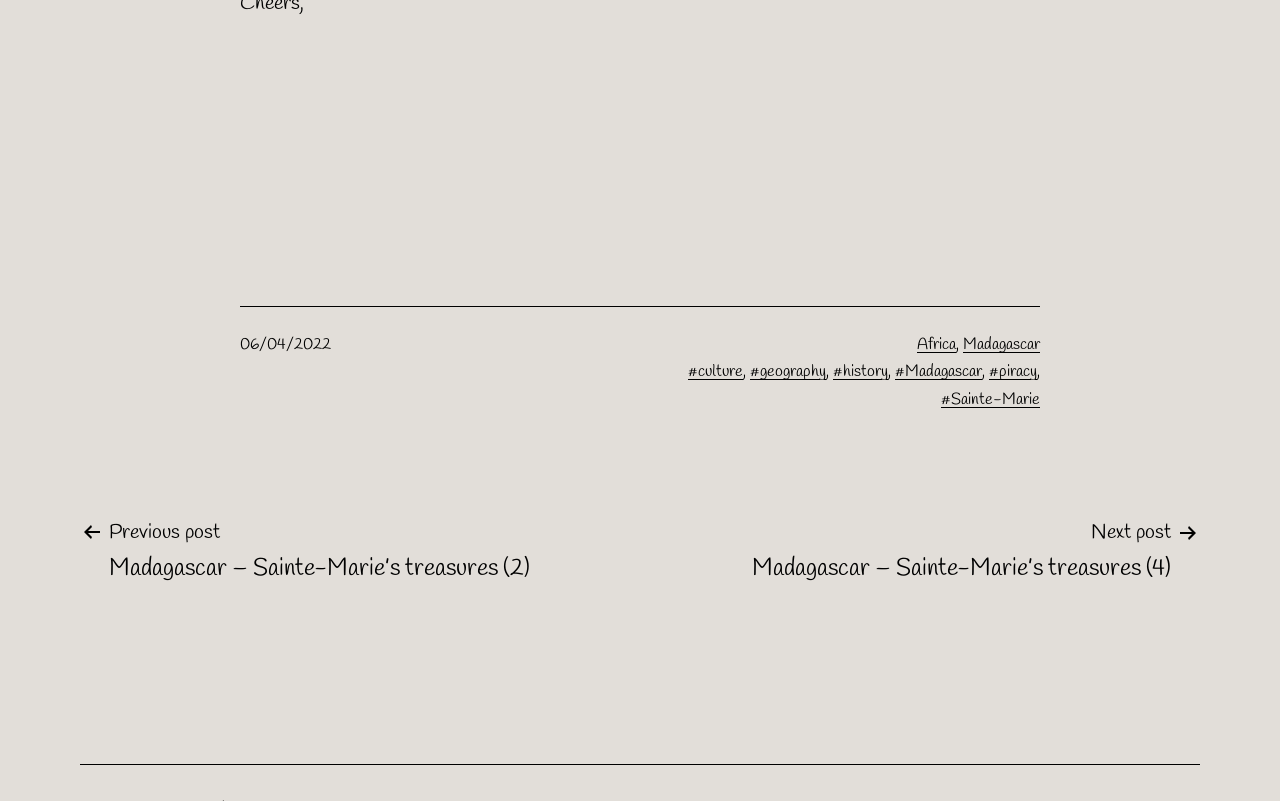Reply to the question with a single word or phrase:
What is the purpose of the navigation section?

To navigate between posts